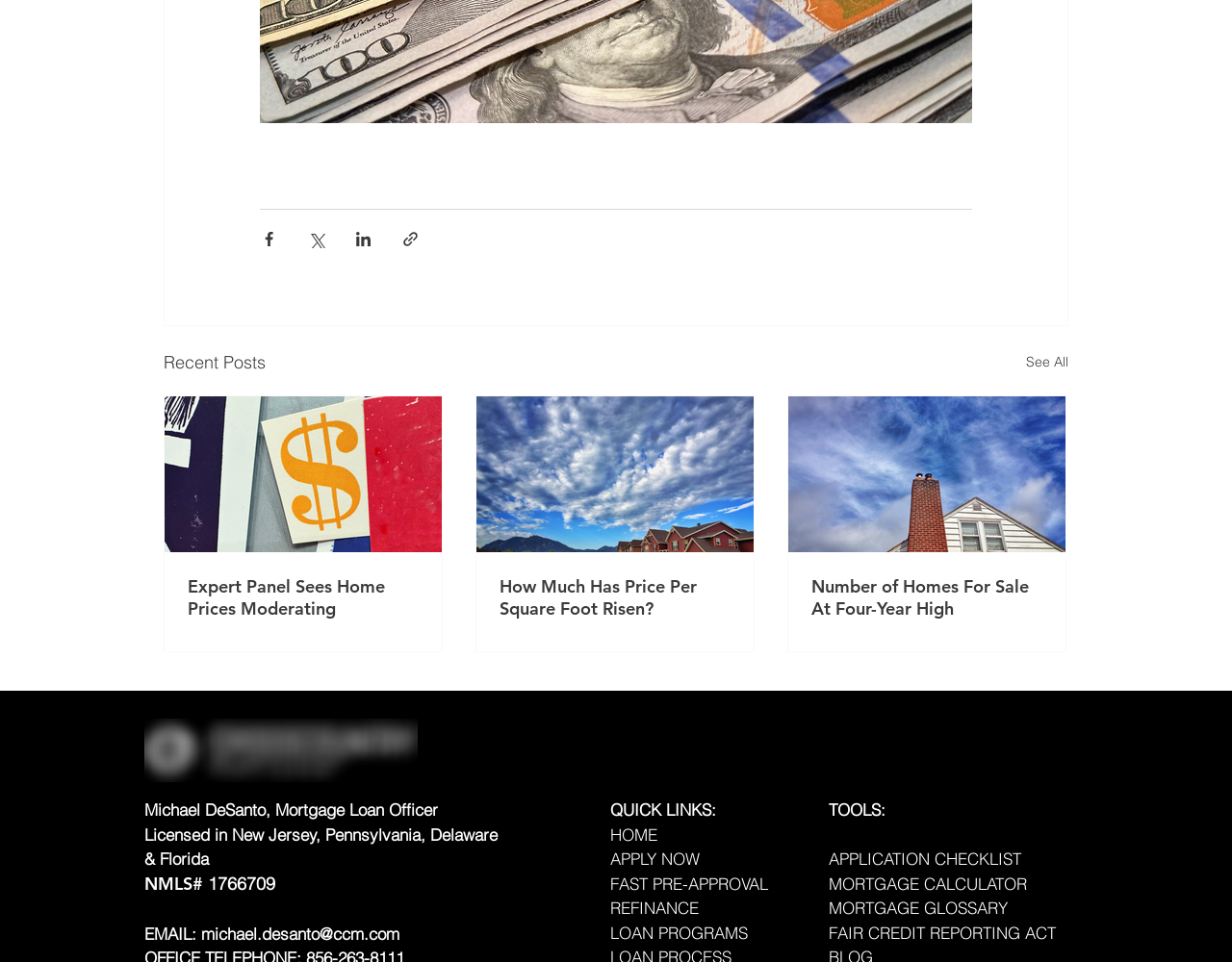Respond to the question below with a single word or phrase:
What is the NMLS number of the mortgage loan officer?

1766709